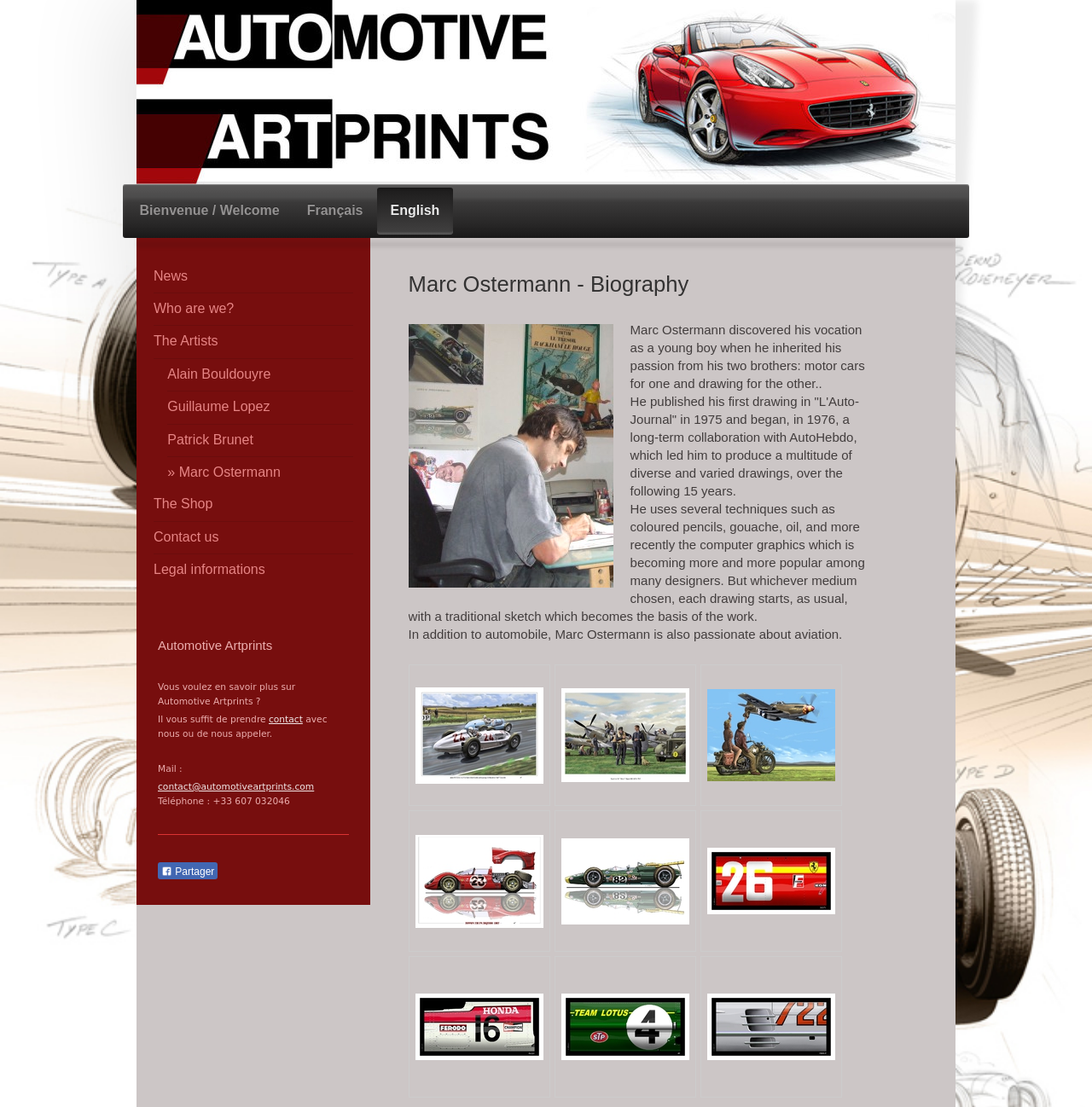Determine the bounding box coordinates of the section I need to click to execute the following instruction: "Visit the 'News' page". Provide the coordinates as four float numbers between 0 and 1, i.e., [left, top, right, bottom].

[0.141, 0.235, 0.323, 0.265]